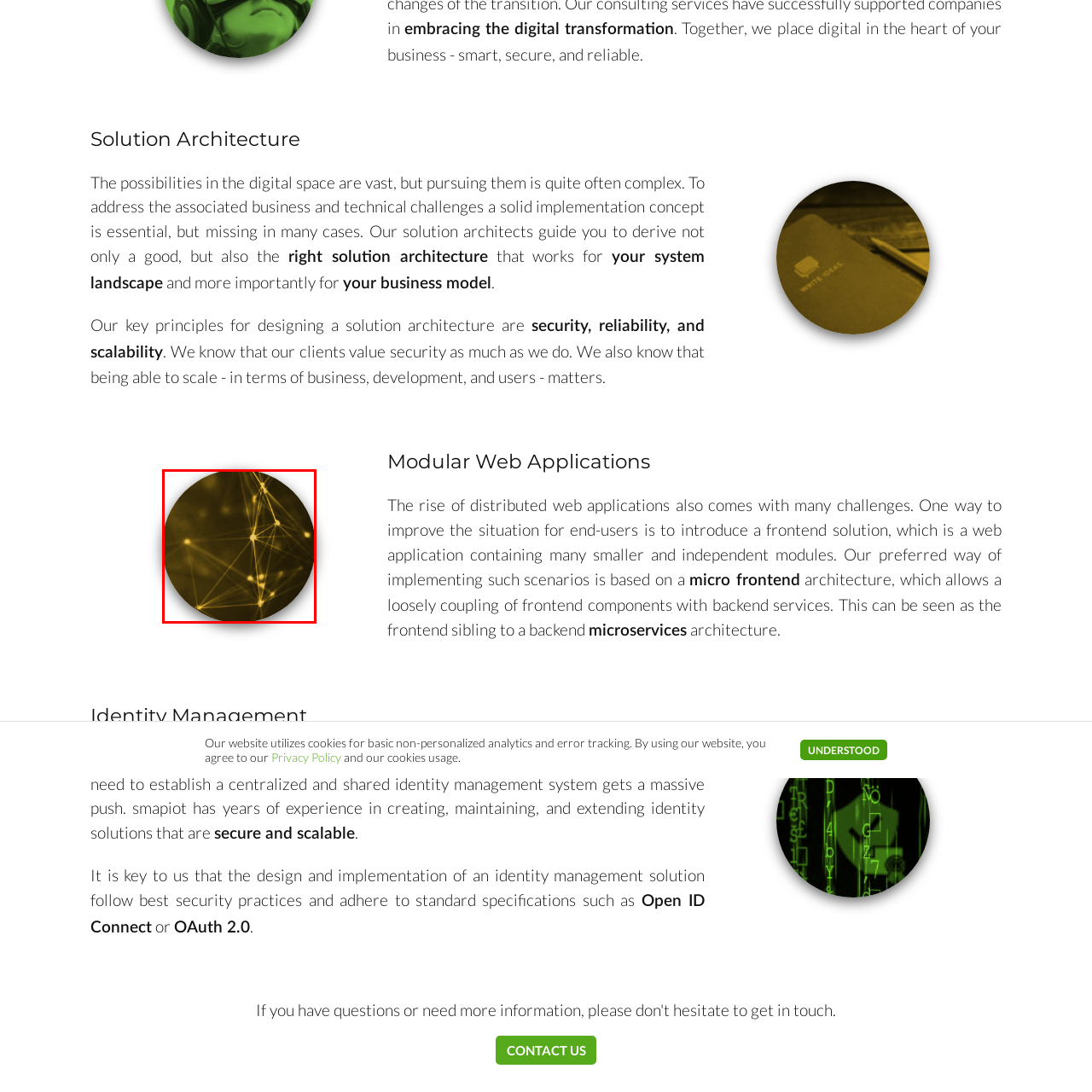View the portion of the image inside the red box and respond to the question with a succinct word or phrase: What type of architecture is ideal for micro frontend implementations?

dynamic and evolving